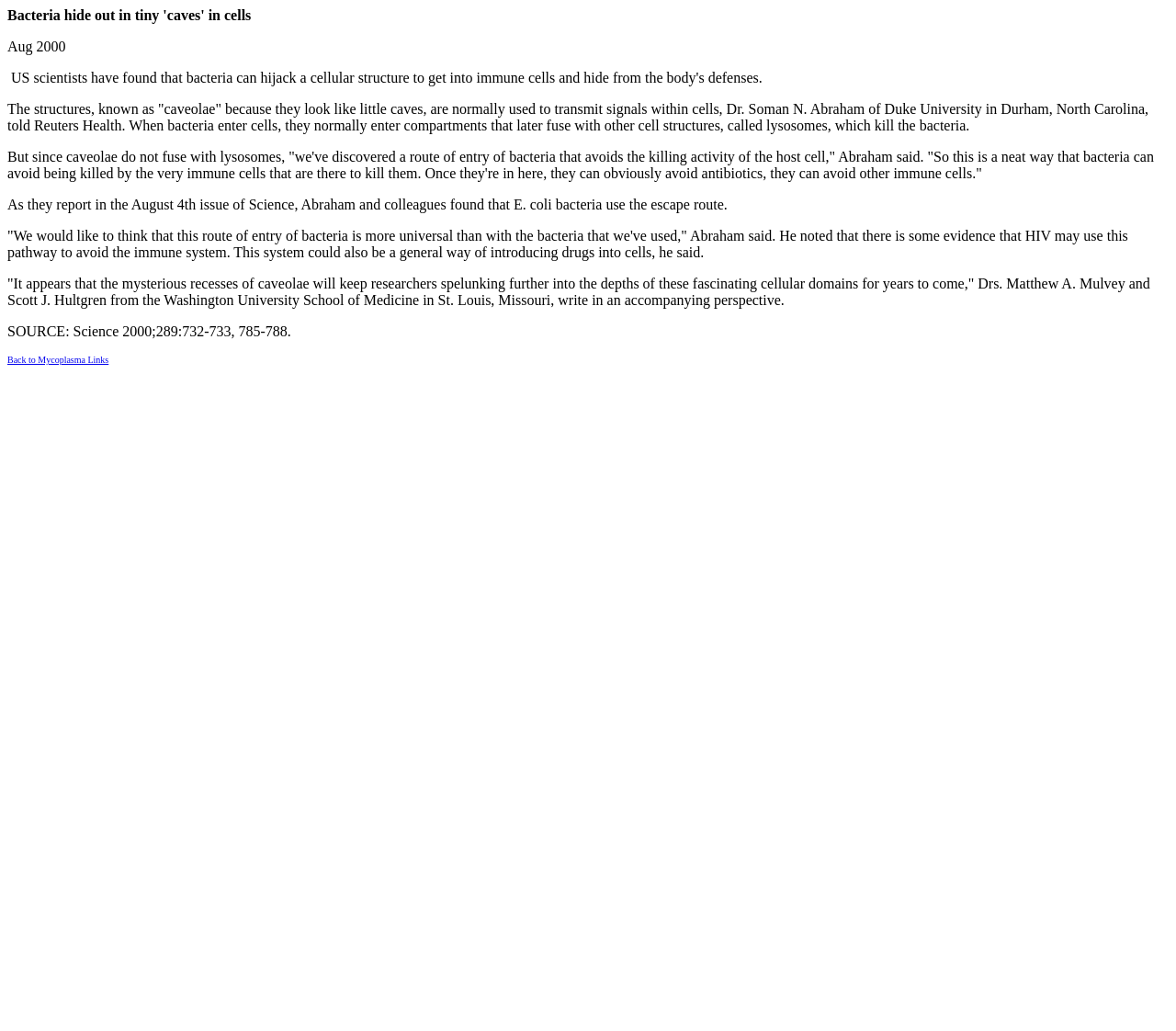Provide a brief response to the question below using a single word or phrase: 
Where are Drs. Matthew A. Mulvey and Scott J. Hultgren from?

Washington University School of Medicine